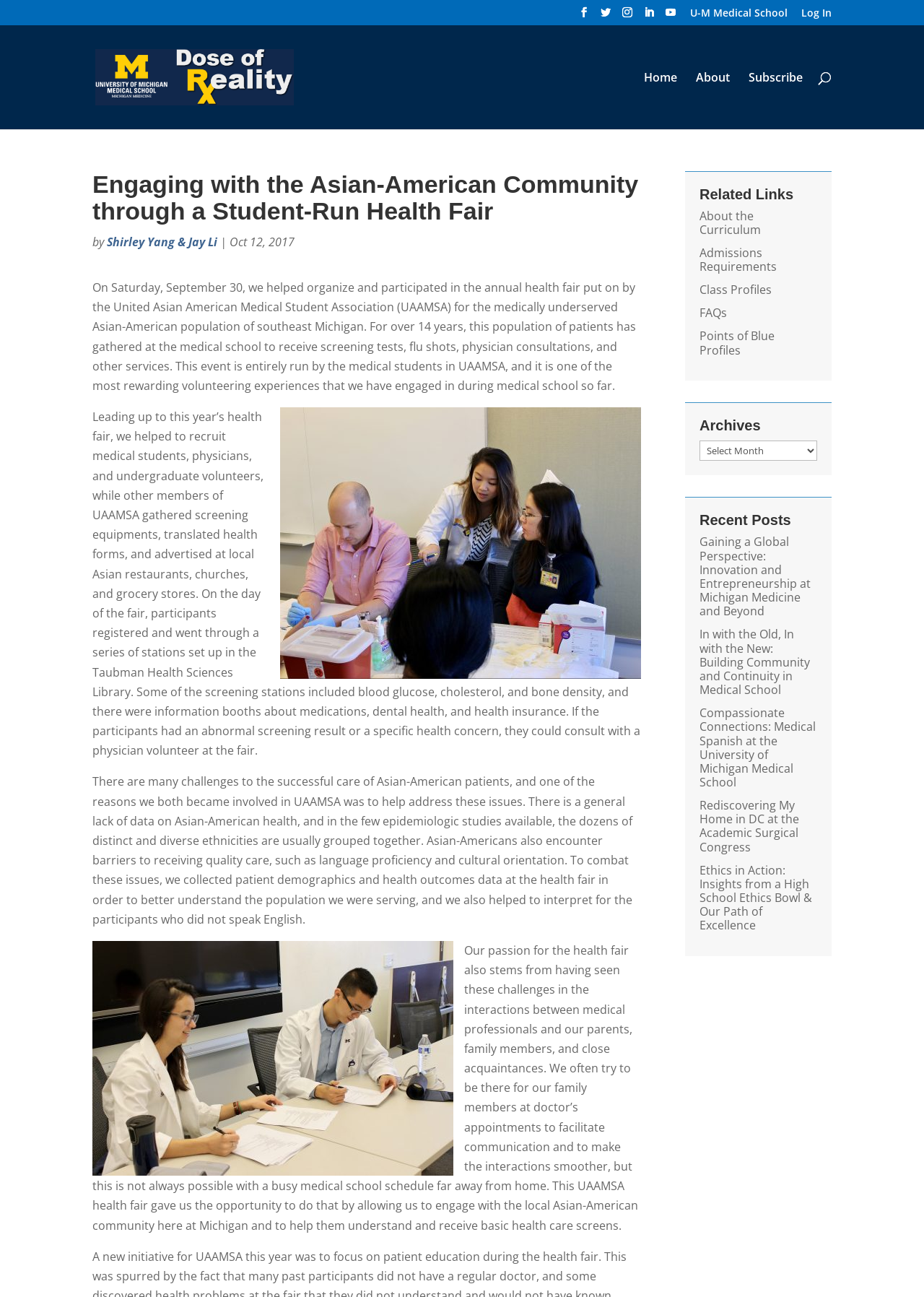Give an in-depth explanation of the webpage layout and content.

This webpage is about a student-run health fair organized by the United Asian American Medical Student Association (UAAMSA) for the medically underserved Asian-American population of southeast Michigan. The page has a header section with several links, including social media icons, a link to the University of Michigan Medical School, and a login button. Below the header, there is a logo of "Dose of Reality" with a link to the homepage.

The main content of the page is an article about the health fair, which is divided into several paragraphs. The article is written by Shirley Yang and Jay Li, and it describes their experience participating in the health fair. The event provided various health services, including screening tests, flu shots, and physician consultations, to the Asian-American community. The authors also discuss the challenges of caring for Asian-American patients, including the lack of data on their health and language barriers.

On the right side of the page, there are several sections, including "Related Links", "Archives", and "Recent Posts". The "Related Links" section has links to pages about the curriculum, admissions requirements, and class profiles. The "Archives" section has a combobox to select a month, and the "Recent Posts" section lists several articles with links to their pages.

Overall, the webpage is well-organized, with a clear structure and easy-to-read content. The use of headings and sections helps to break up the text and make it easier to navigate.